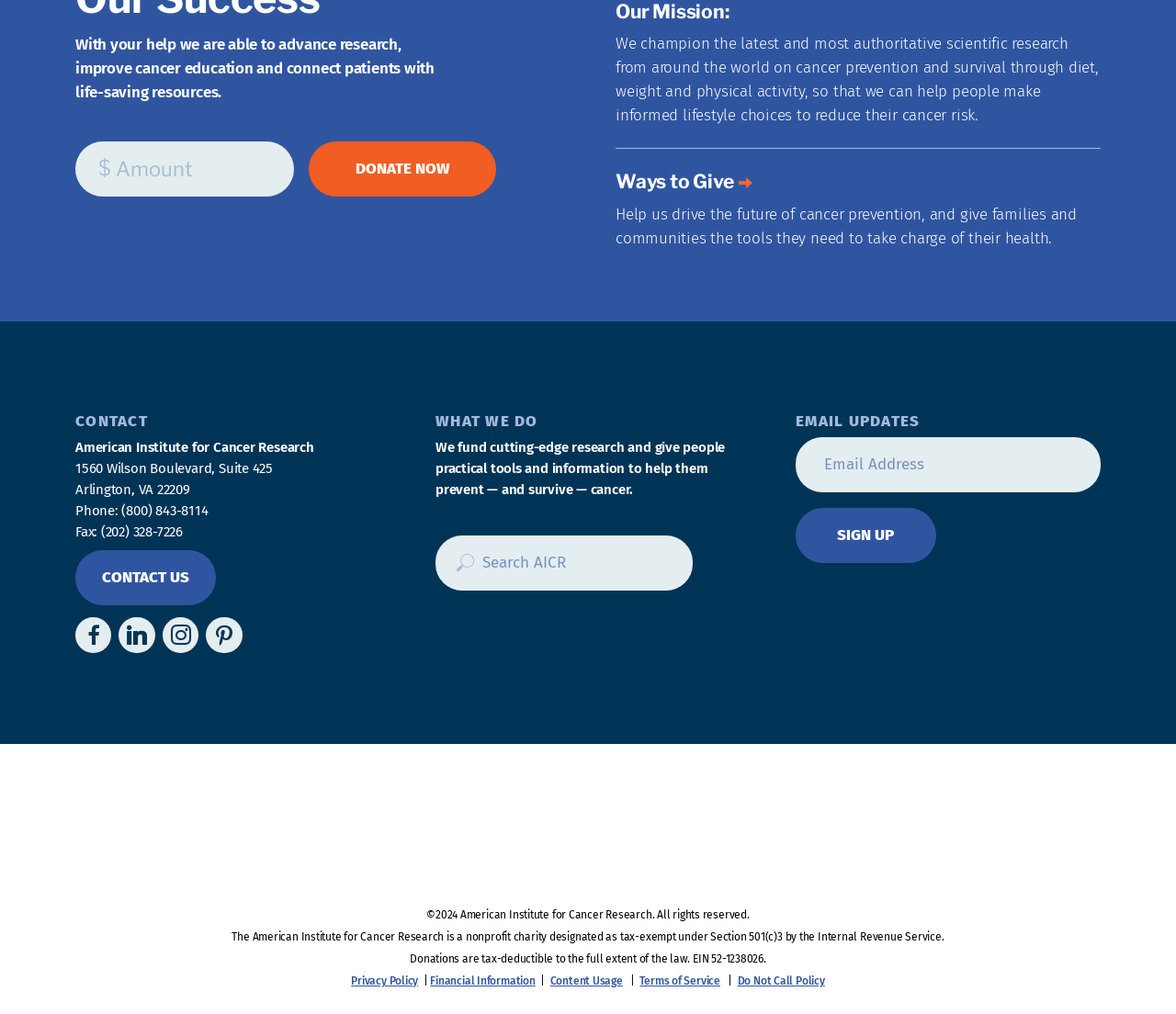Using the format (top-left x, top-left y, bottom-right x, bottom-right y), provide the bounding box coordinates for the described UI element. All values should be floating point numbers between 0 and 1: Follow us on Instagram!

[0.138, 0.608, 0.169, 0.644]